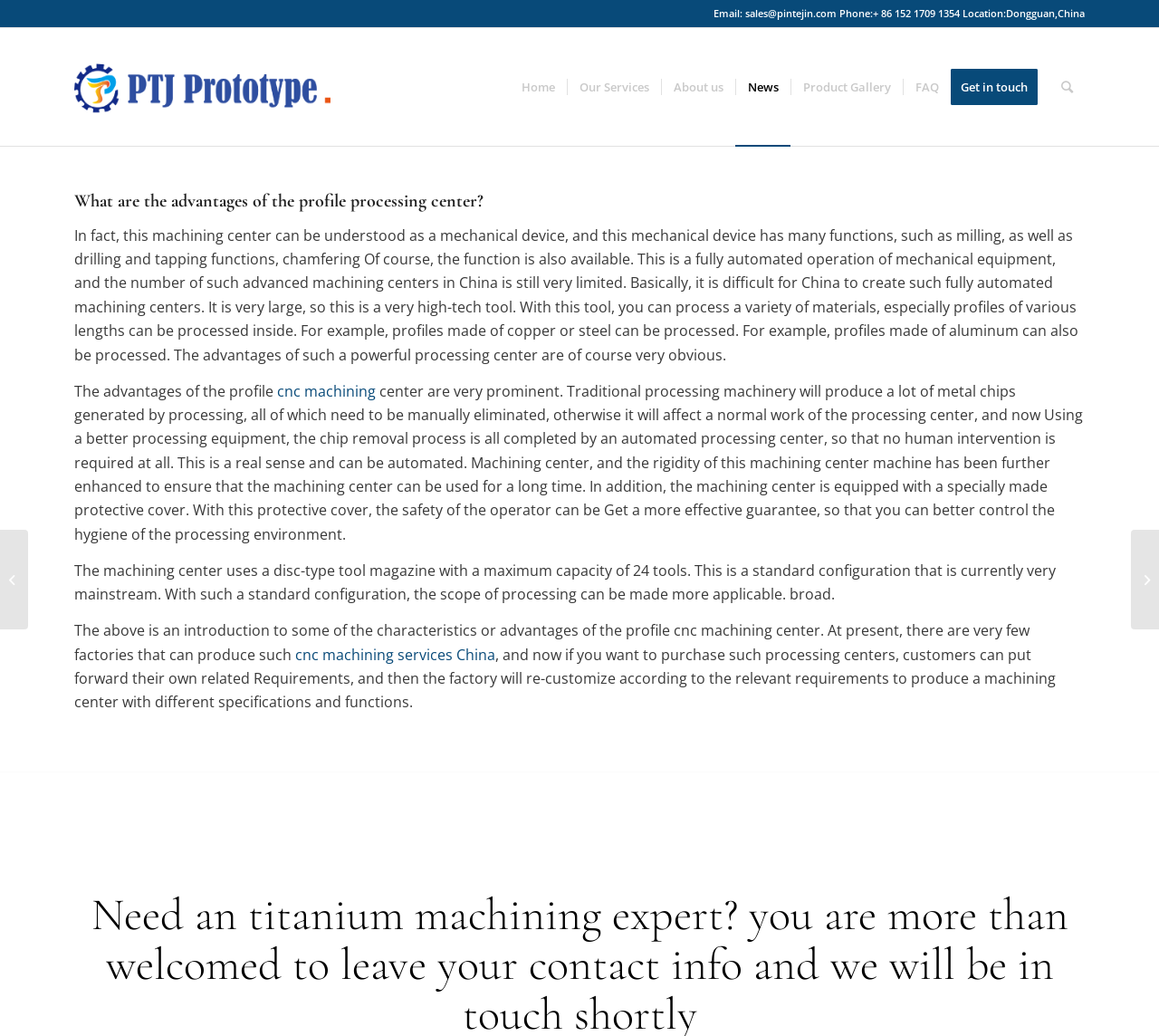Please locate the bounding box coordinates of the element's region that needs to be clicked to follow the instruction: "Click on the 'Get in touch' link". The bounding box coordinates should be provided as four float numbers between 0 and 1, i.e., [left, top, right, bottom].

[0.82, 0.027, 0.905, 0.141]